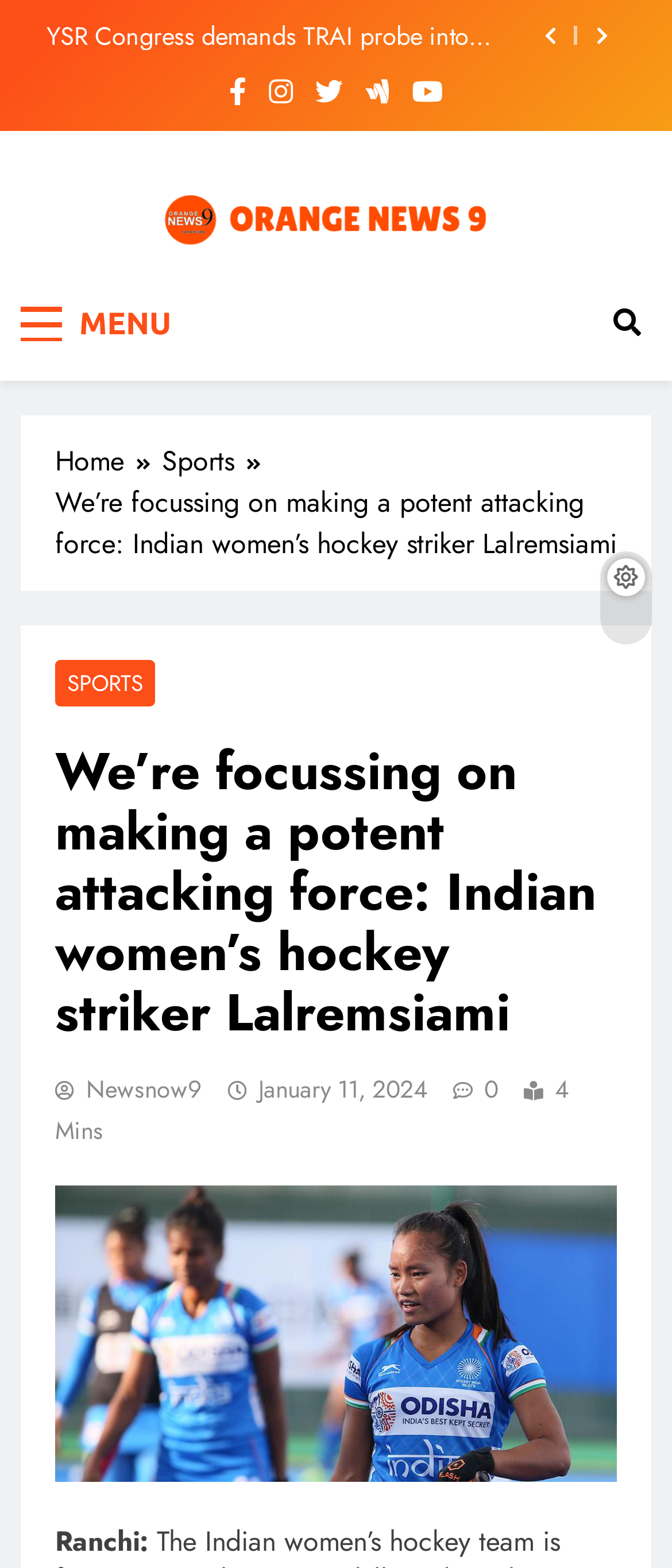Use a single word or phrase to answer the question:
What is the name of the hockey striker?

Lalremsiami